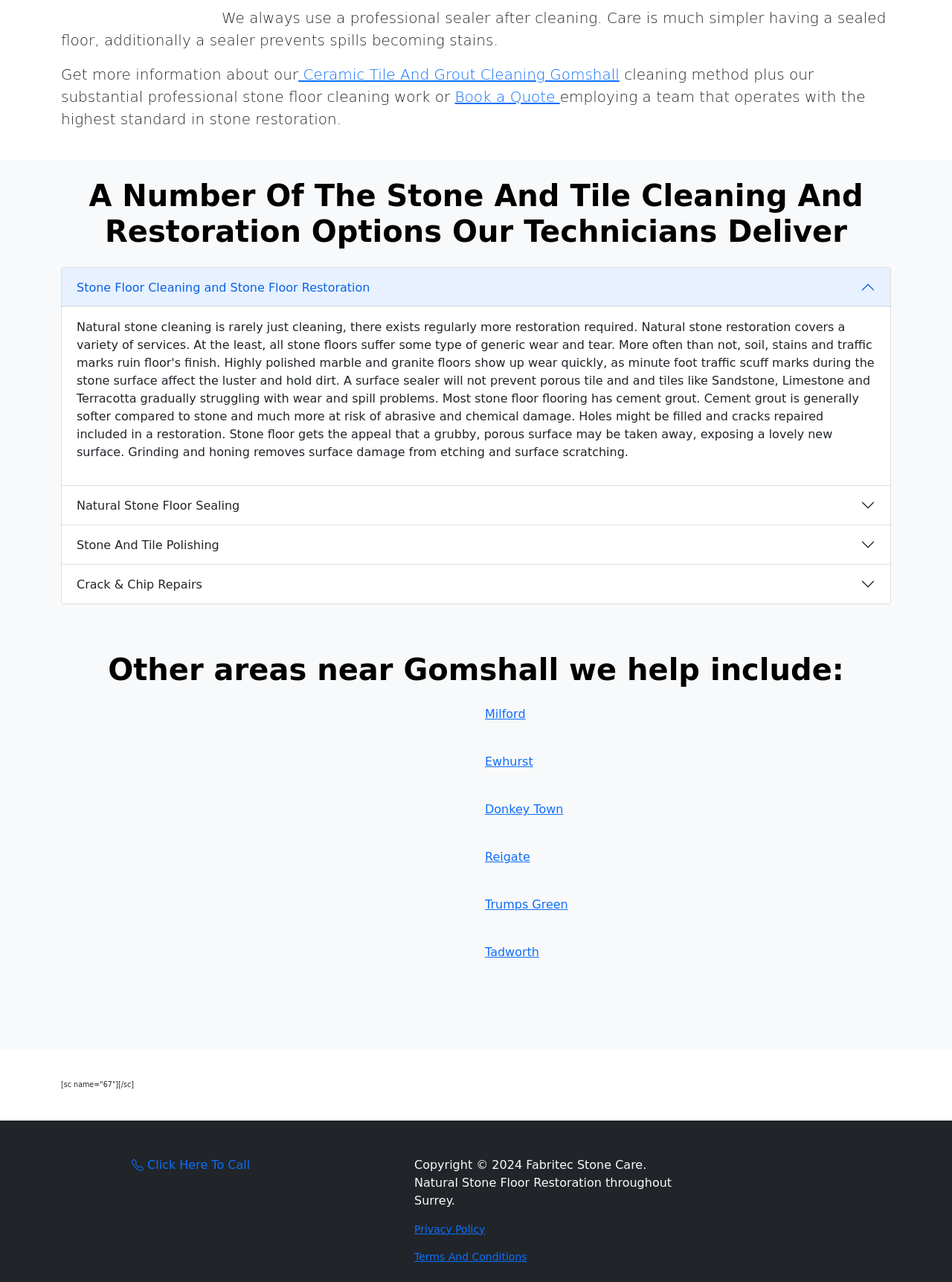Given the webpage screenshot and the description, determine the bounding box coordinates (top-left x, top-left y, bottom-right x, bottom-right y) that define the location of the UI element matching this description: Donkey Town

[0.509, 0.625, 0.711, 0.639]